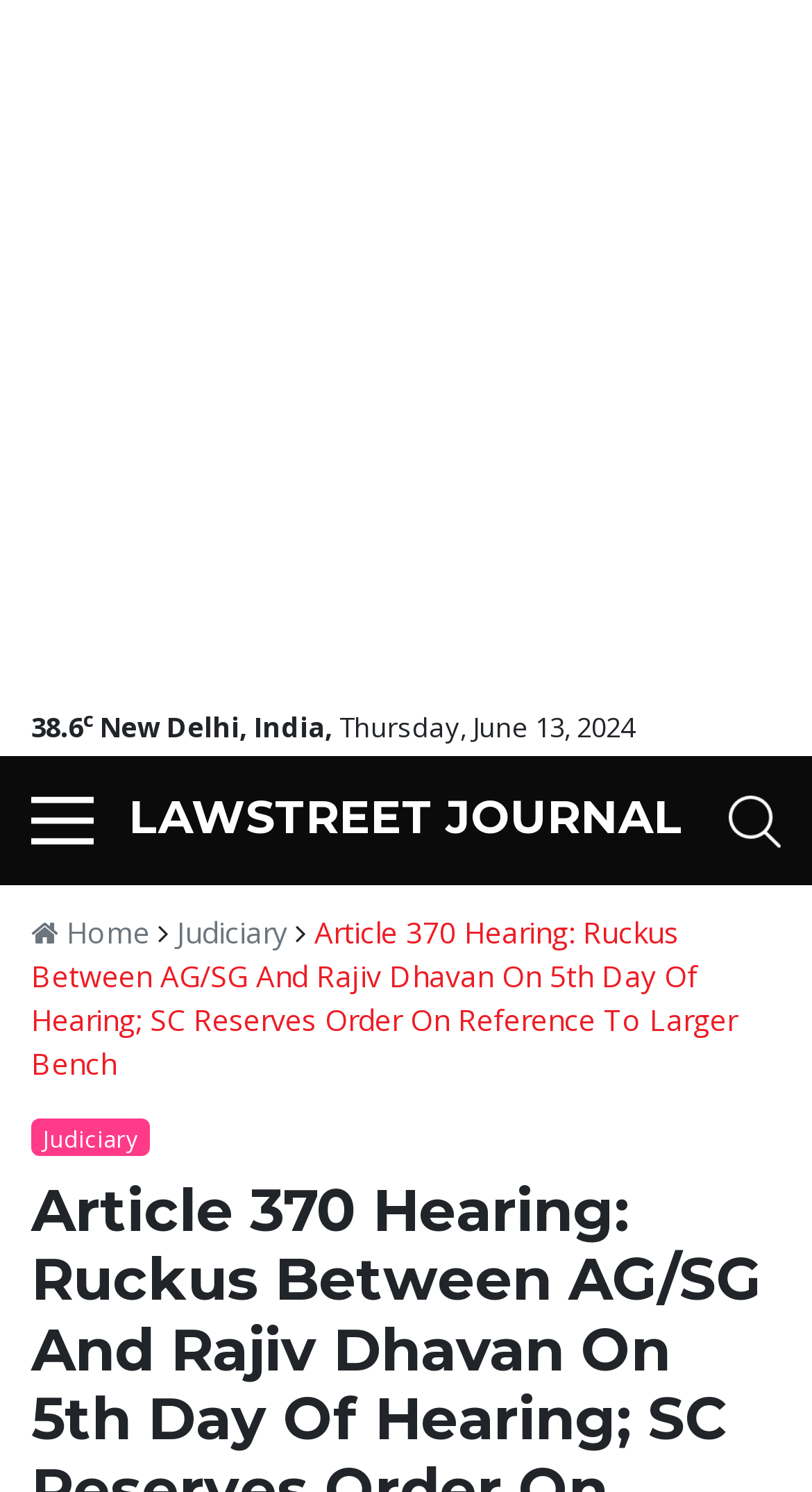With reference to the screenshot, provide a detailed response to the question below:
What is the location mentioned in the webpage?

I found the location by looking at the StaticText element with the text 'New Delhi, India,' which is located at the top of the webpage, below the title.